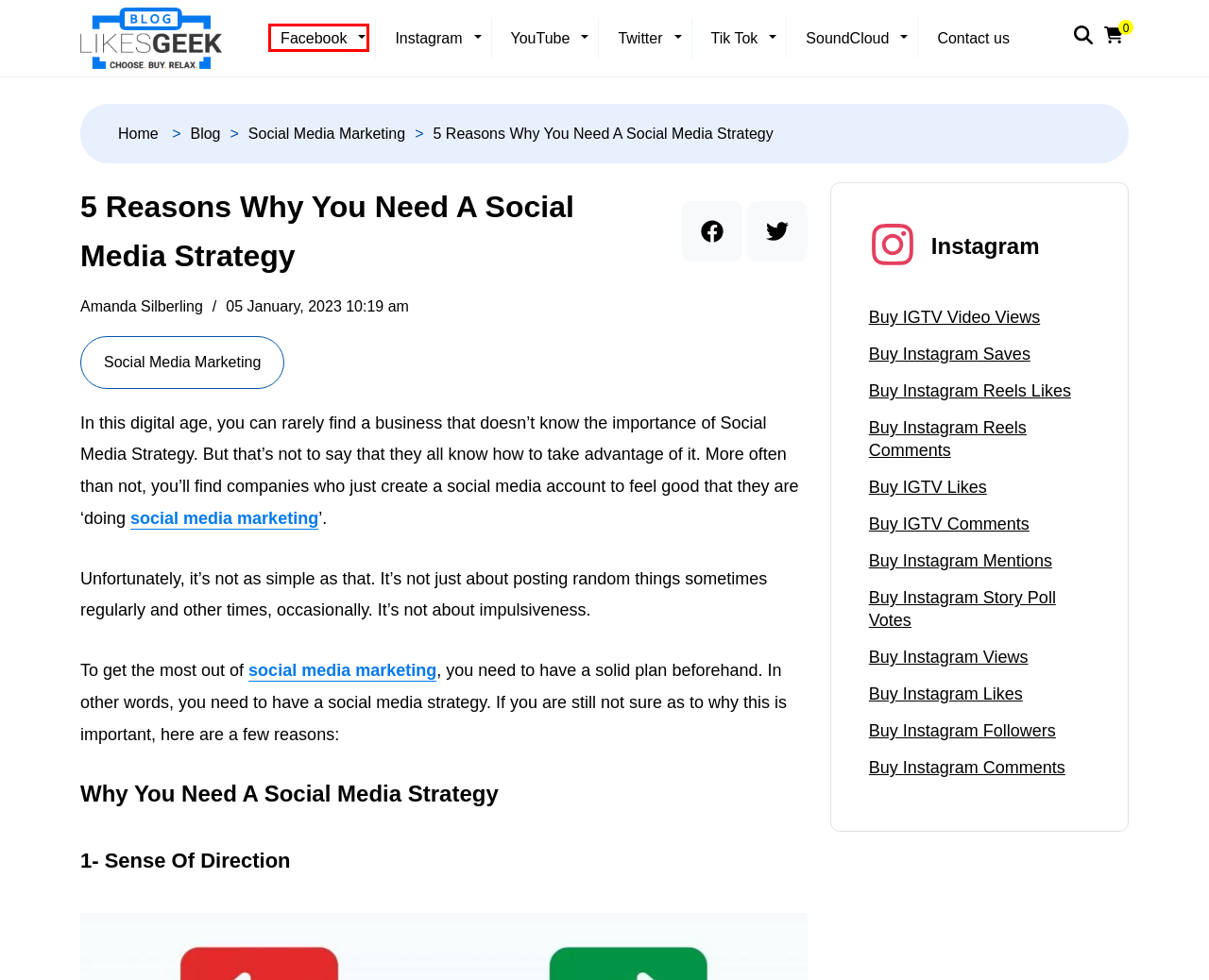You are presented with a screenshot of a webpage that includes a red bounding box around an element. Determine which webpage description best matches the page that results from clicking the element within the red bounding box. Here are the candidates:
A. Buy Instagram Reels Comments | From Only $1.99 - Likes Geek
B. Buy IGTV Comments | Cheap Real Instagram TV Comments
C. Social Media Marketing Services | Browser All - LikesGeek
D. Buy Instagram Views - 100% Real, Fast & Cheap - Only $1.27
E. Buy Instagram Reels Likes | Real & Organic IG Reels Likes
F. Buy IGTV Likes | 100% Real & Instant $0.29 - Likes Geek
G. 4 Goals Your Business Should Set In Social Media Marketing
H. Buy IGTV Video Views | Real-Instant-Cheap-Starting At $0.49

C